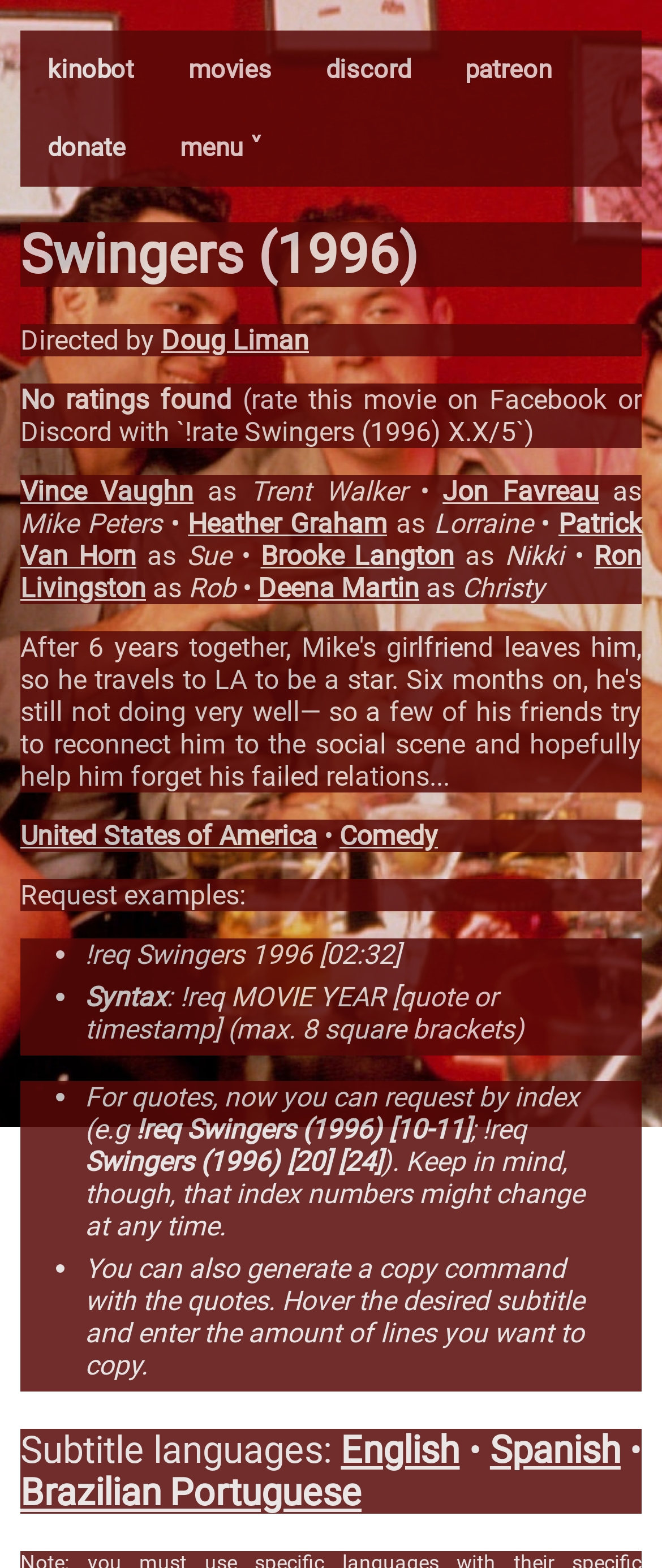What is the director of the movie Swingers?
Look at the screenshot and give a one-word or phrase answer.

Doug Liman